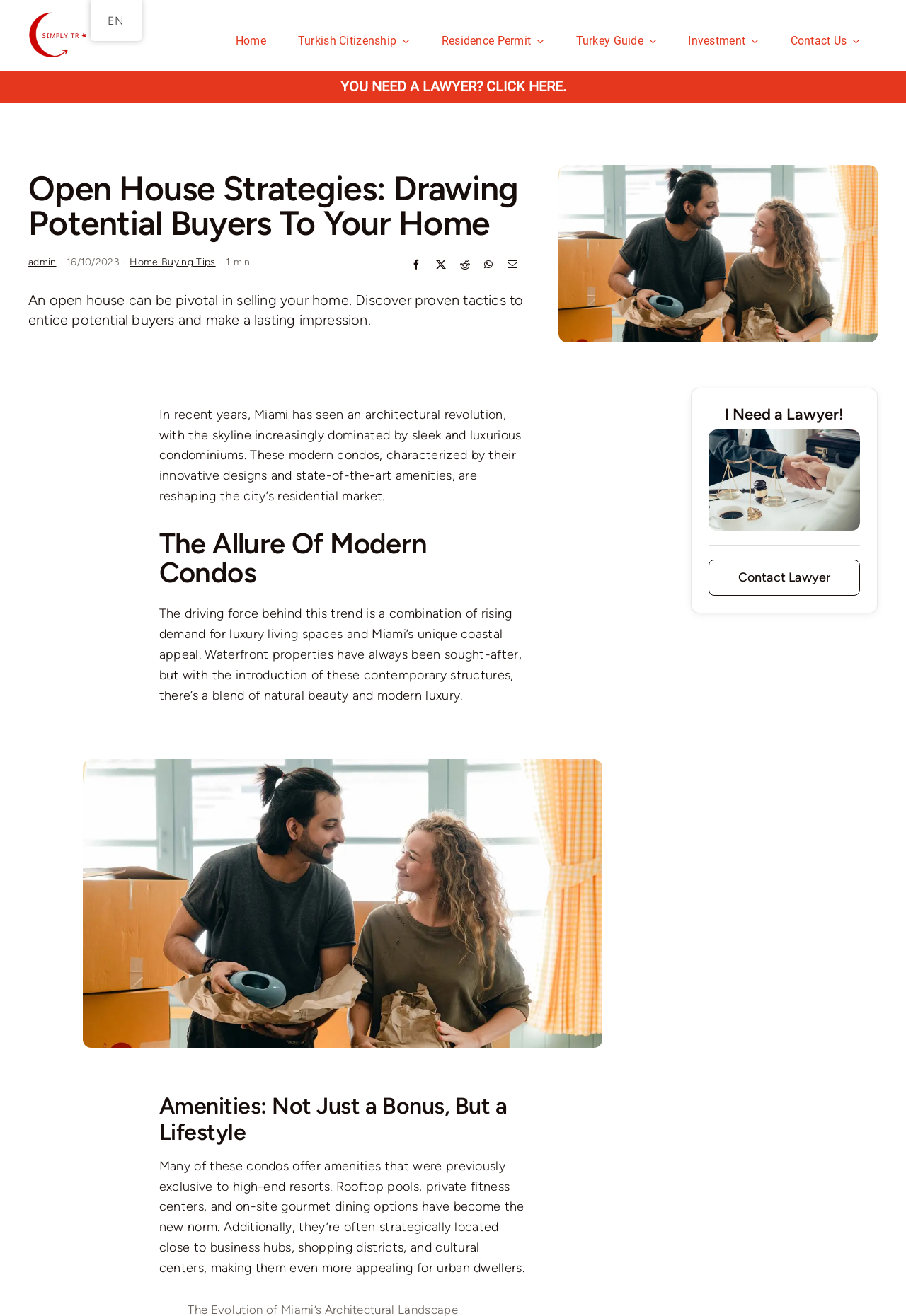Review the image closely and give a comprehensive answer to the question: What is the theme of the image at the top of the webpage?

Based on the webpage content, I can see that the image at the top of the webpage is themed around 'Family moments', as evident from the image description 'Family moments' which suggests that the image is depicting a happy family scene.